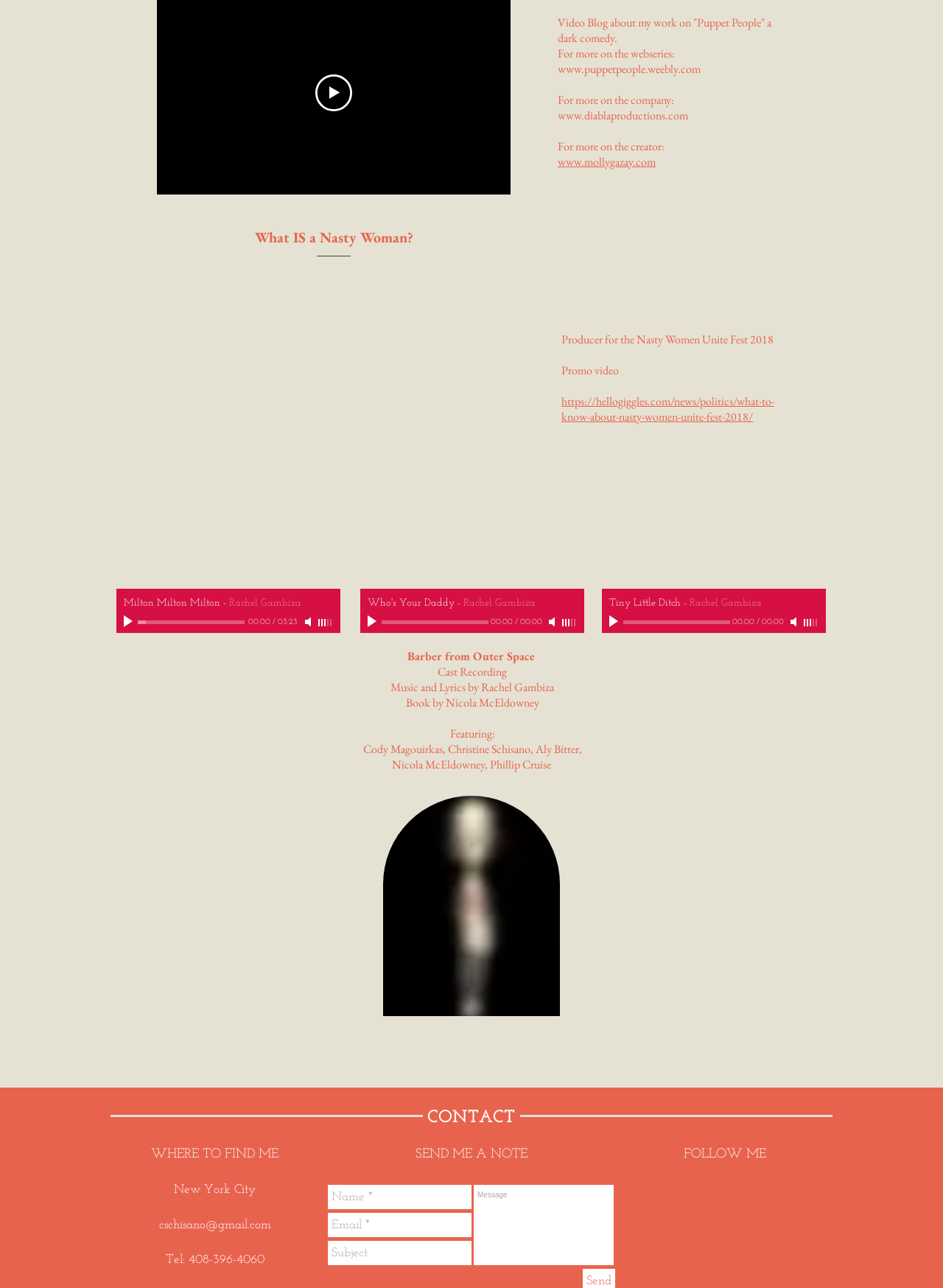Please specify the bounding box coordinates of the element that should be clicked to execute the given instruction: 'Enter your name in the 'Name *' field'. Ensure the coordinates are four float numbers between 0 and 1, expressed as [left, top, right, bottom].

None